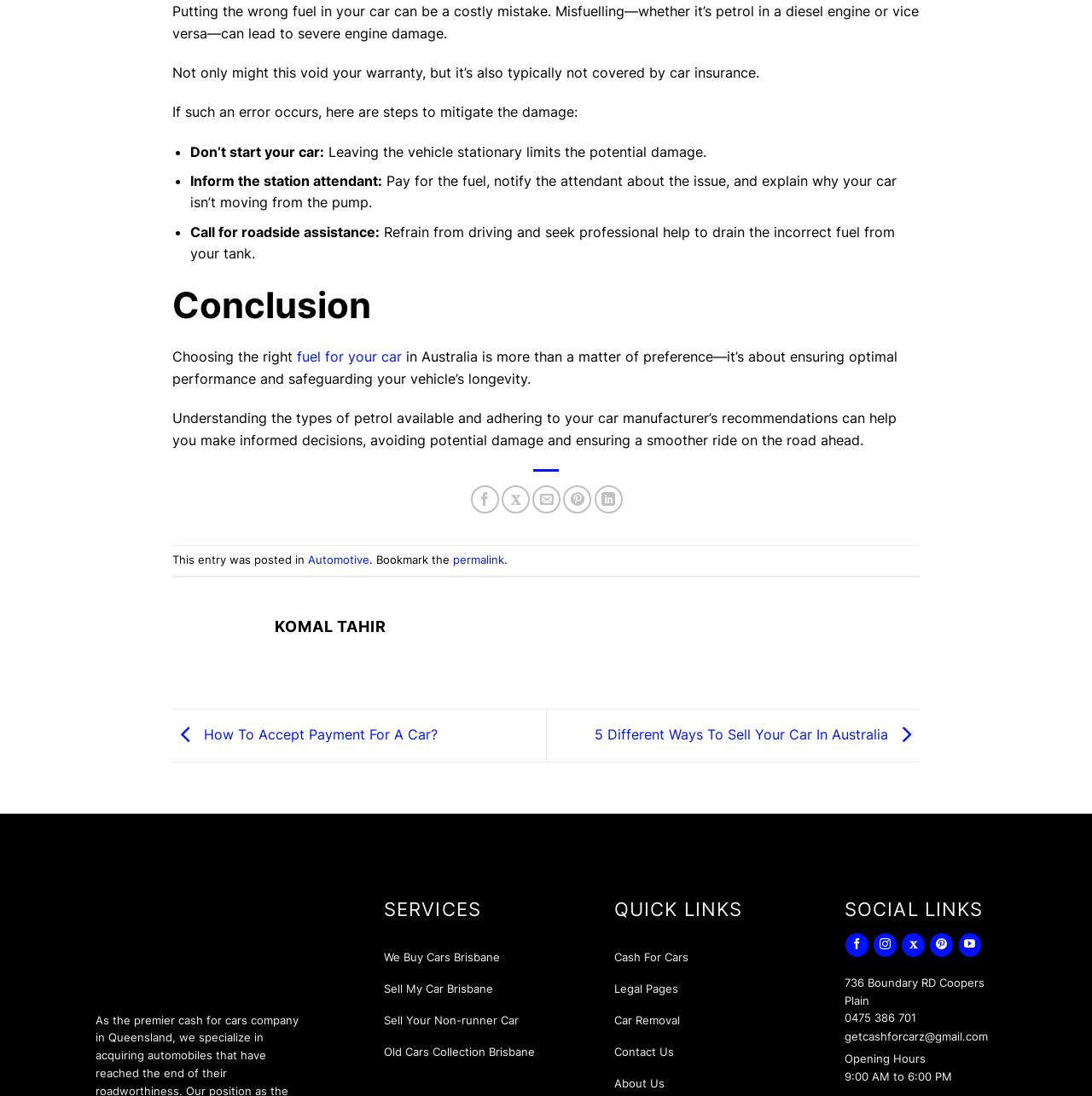Locate and provide the bounding box coordinates for the HTML element that matches this description: "We Buy Cars Brisbane".

[0.352, 0.859, 0.458, 0.888]